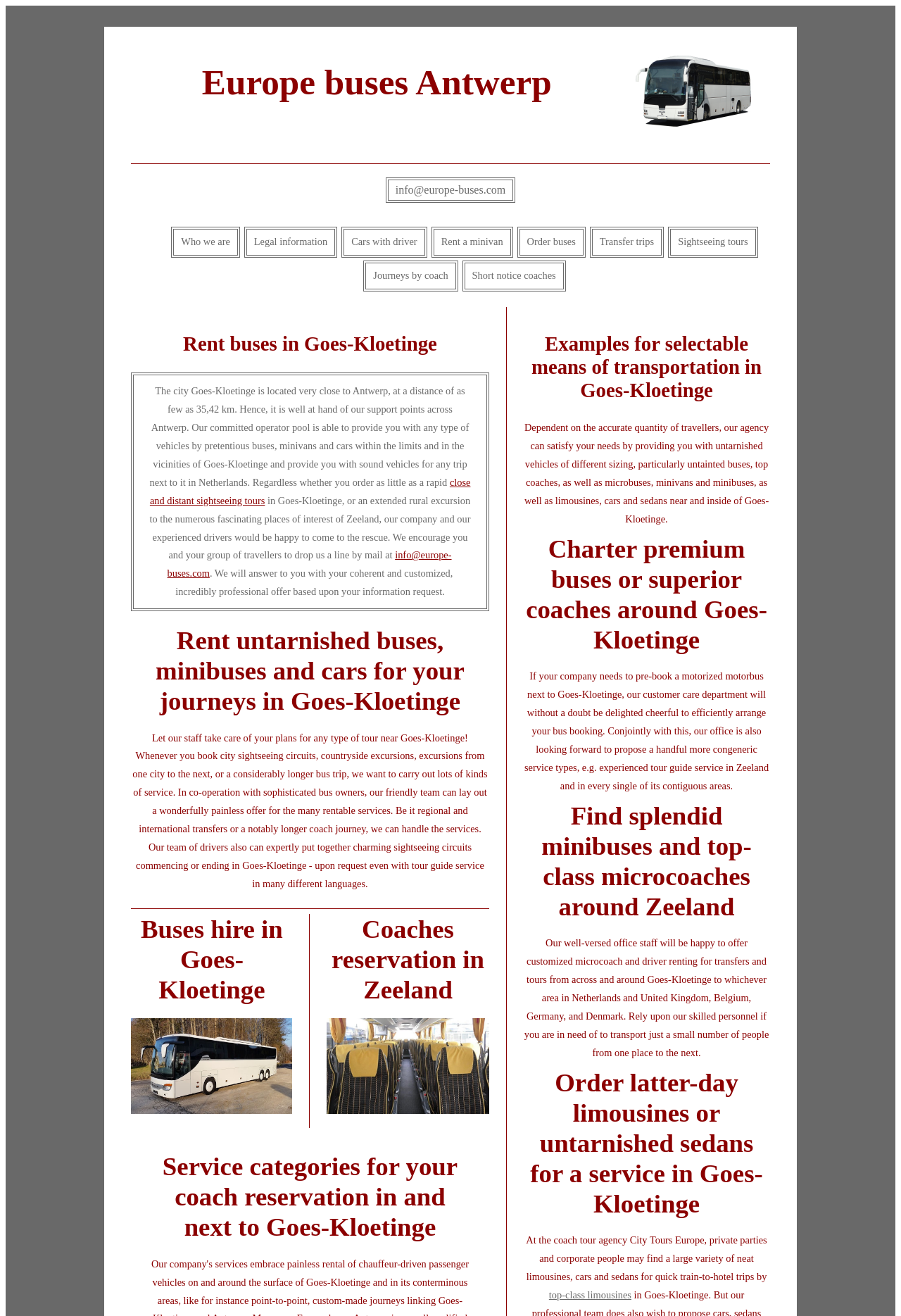Please identify the bounding box coordinates of the element's region that I should click in order to complete the following instruction: "Click on the 'Rent a minivan' link". The bounding box coordinates consist of four float numbers between 0 and 1, i.e., [left, top, right, bottom].

[0.479, 0.172, 0.569, 0.196]